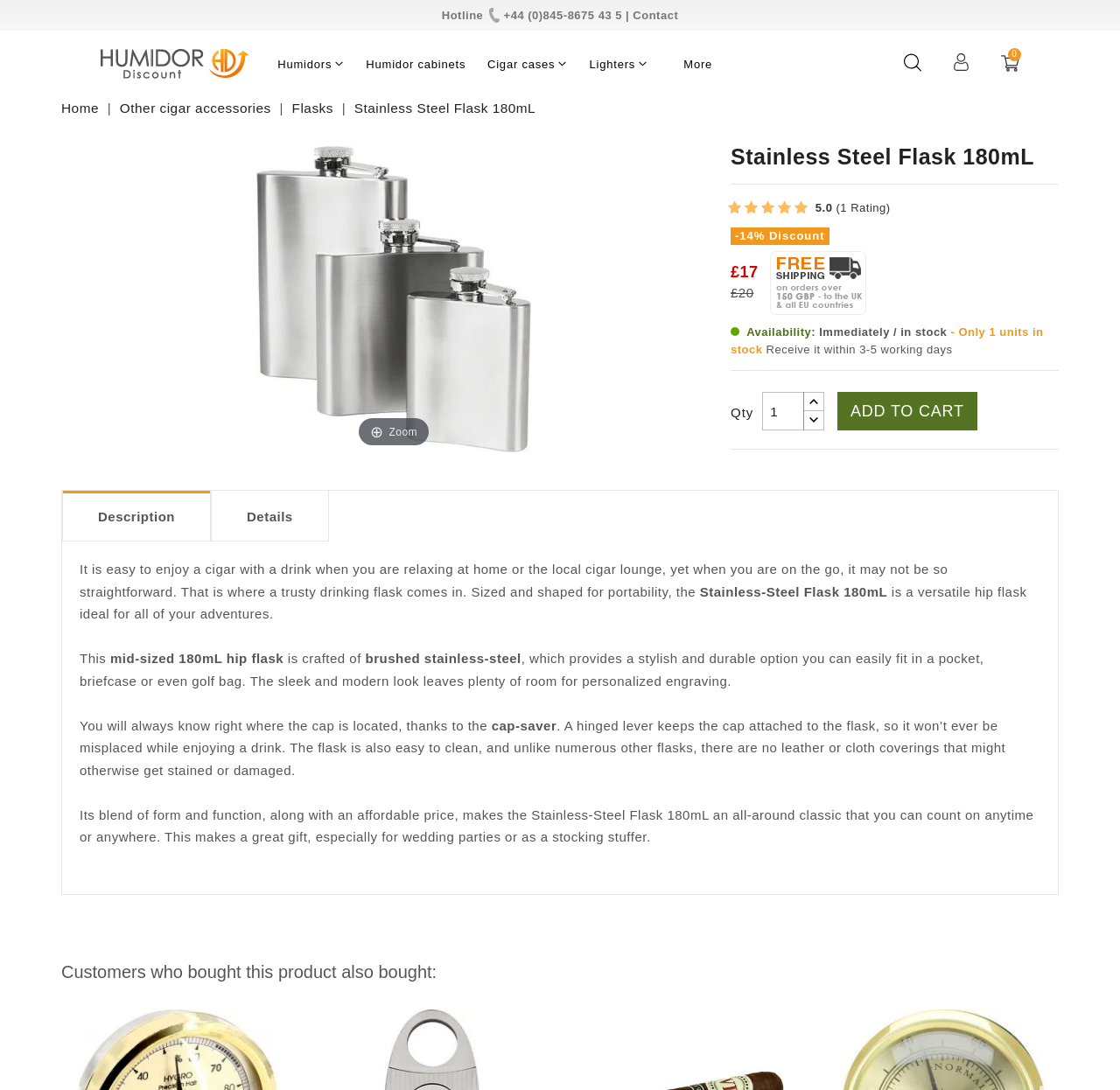Specify the bounding box coordinates of the element's area that should be clicked to execute the given instruction: "Click the 'Description' tab". The coordinates should be four float numbers between 0 and 1, i.e., [left, top, right, bottom].

[0.056, 0.45, 0.188, 0.496]